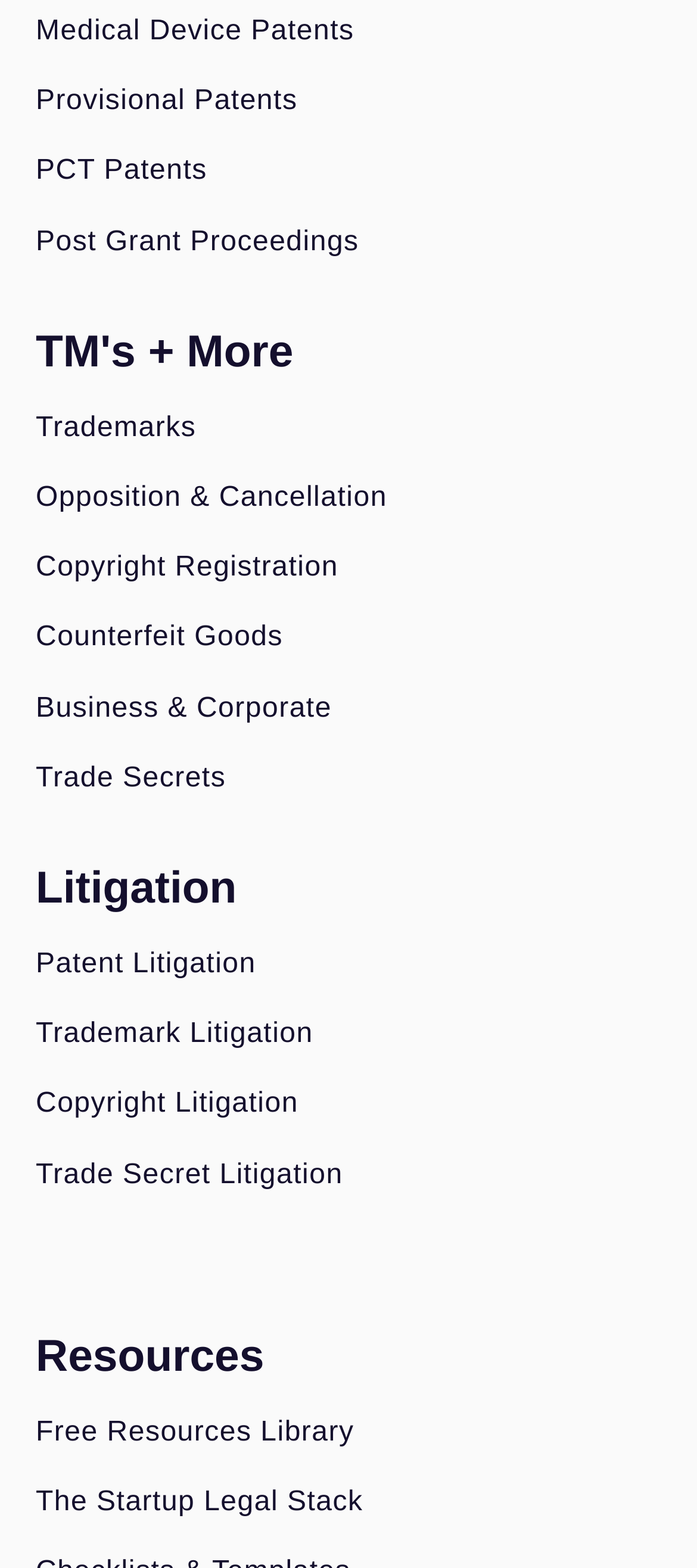Answer this question using a single word or a brief phrase:
What type of patents are listed?

Medical Device, Provisional, PCT